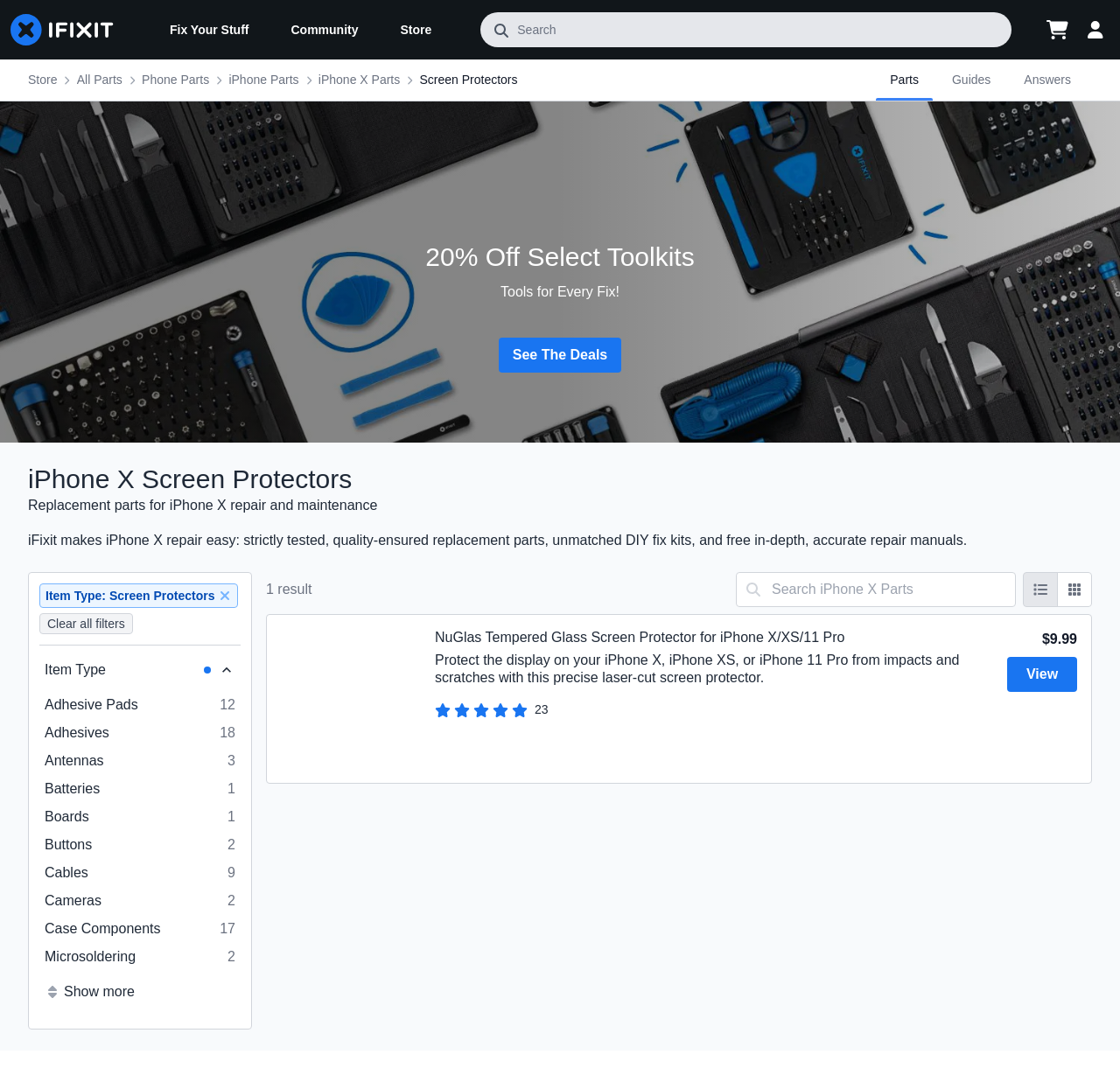Find the bounding box coordinates of the element's region that should be clicked in order to follow the given instruction: "Search for iPhone X parts". The coordinates should consist of four float numbers between 0 and 1, i.e., [left, top, right, bottom].

[0.429, 0.011, 0.903, 0.043]